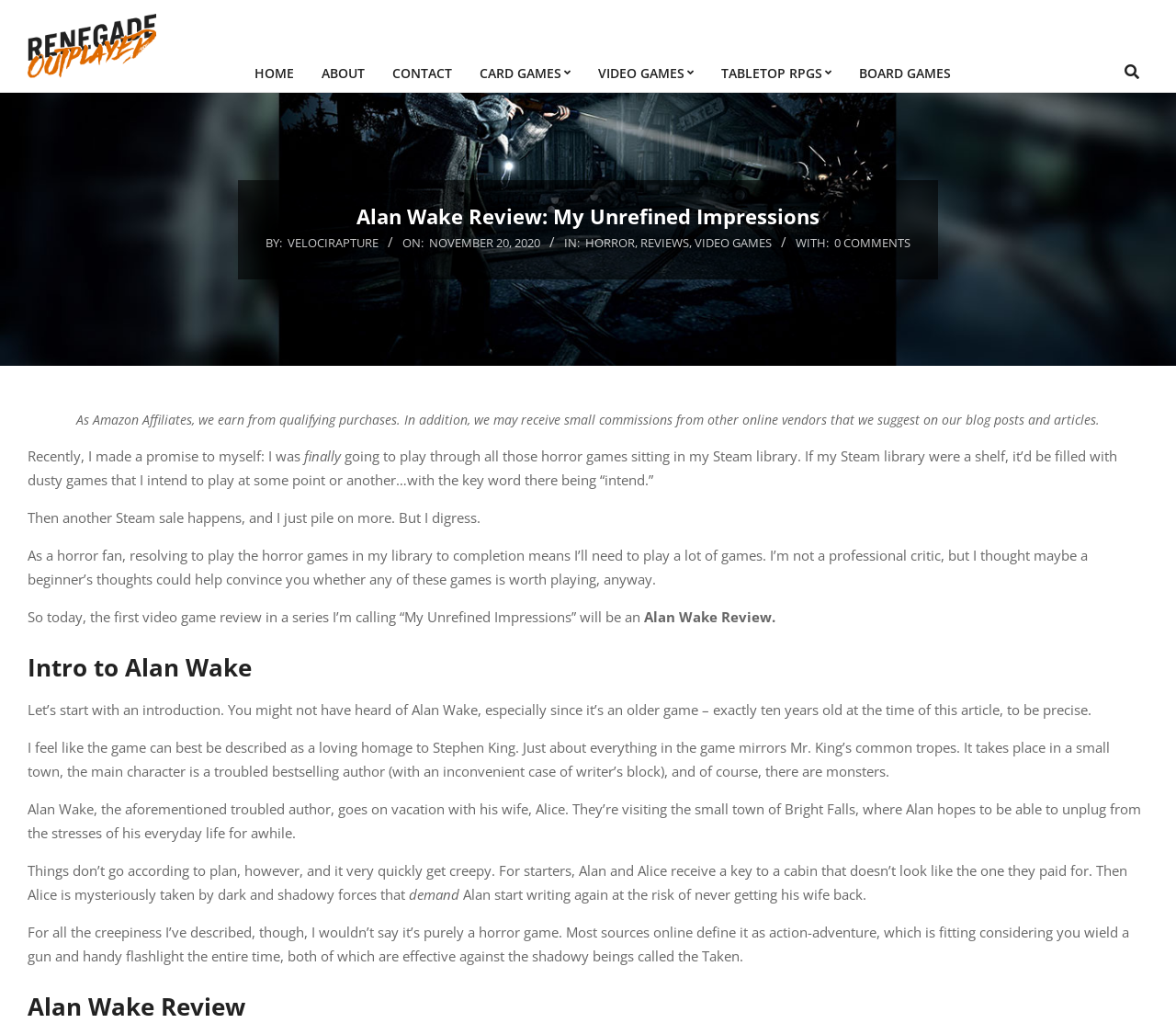What is the name of the website?
Look at the image and respond with a one-word or short-phrase answer.

Renegade Outplayed